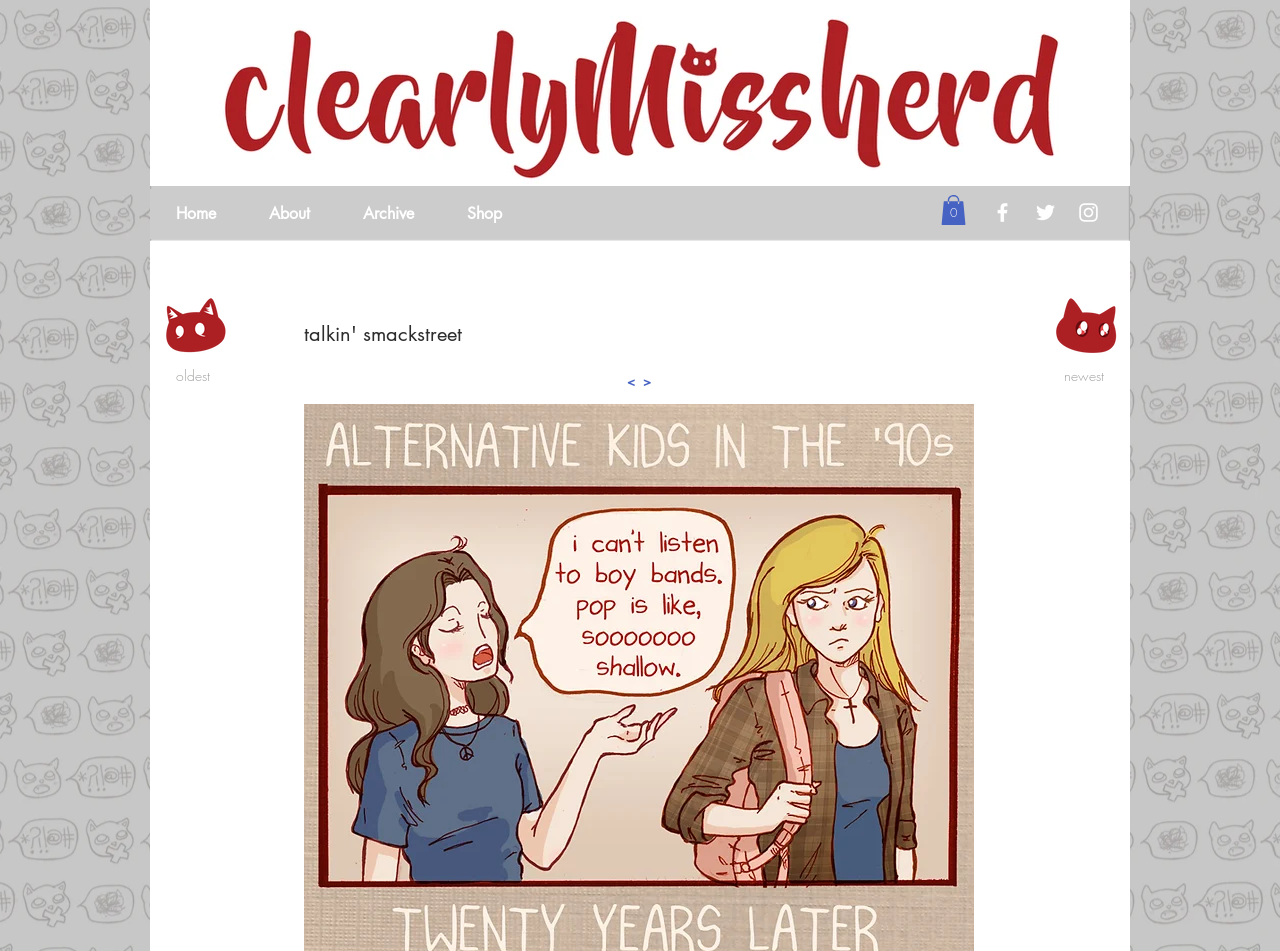Highlight the bounding box coordinates of the element you need to click to perform the following instruction: "Check the cart."

[0.735, 0.205, 0.755, 0.236]